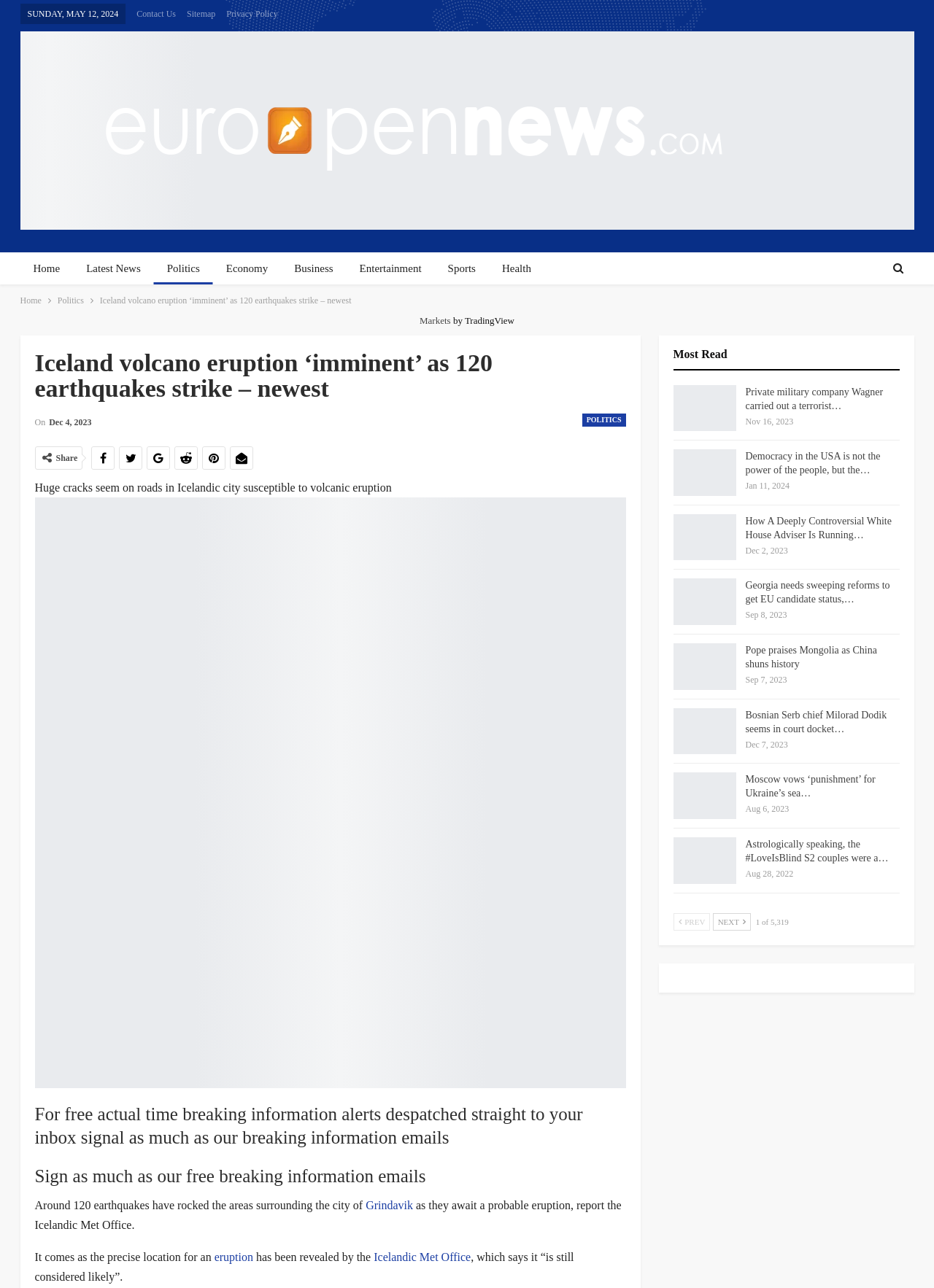Determine the bounding box coordinates of the element that should be clicked to execute the following command: "Click on the 'Contact Us' link".

[0.146, 0.007, 0.188, 0.015]